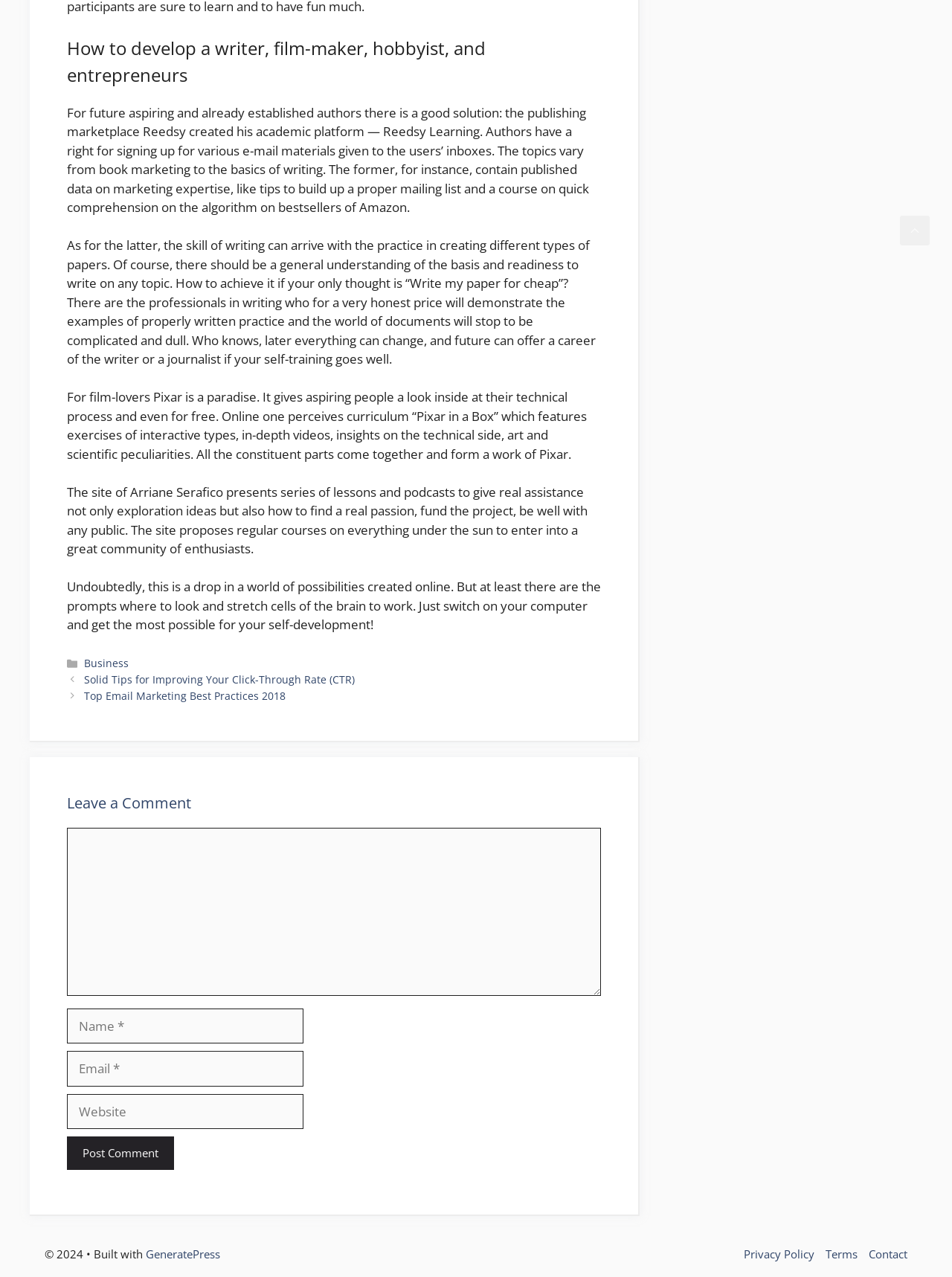Specify the bounding box coordinates of the area that needs to be clicked to achieve the following instruction: "Click on the 'Post Comment' button".

[0.07, 0.89, 0.183, 0.916]